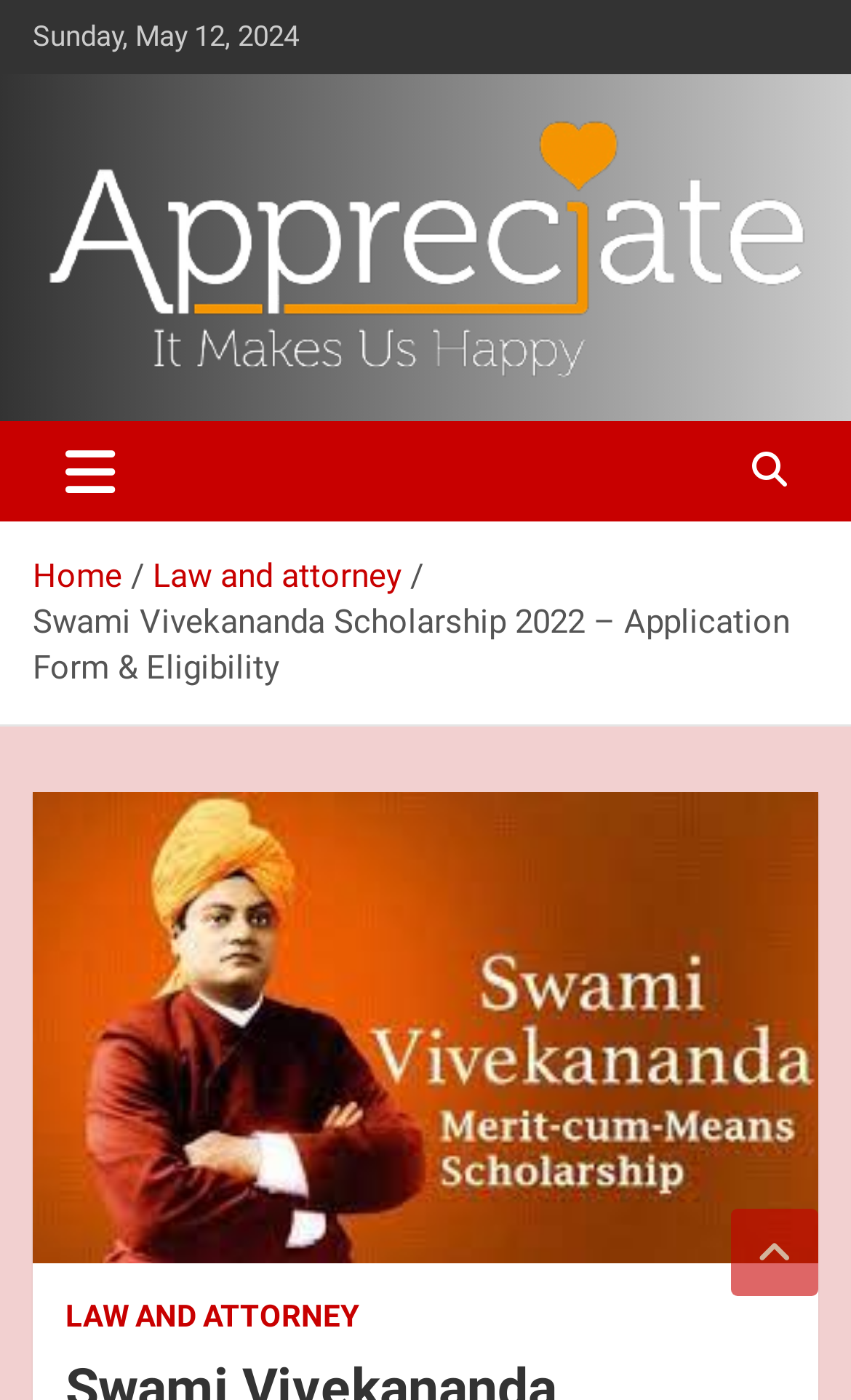Generate a thorough caption that explains the contents of the webpage.

The webpage is about the Swami Vivekananda Scholarship 2022, a merit-based scholarship provided by the West Bengal Government, also known as the Bikash Bhavan Scholarship. 

At the top left of the page, there is a date displayed as "Sunday, May 12, 2024". Next to the date, there is a link to "Make & Appreciate", which is accompanied by an image with the same name. Below the image, there is a heading with the same name, "Make & Appreciate", which is a link as well. 

A short paragraph describes "Make & Appreciate" as a website providing informational articles on various topics such as Technology, Fashion, Health, Sports, and Law & Attorney. 

On the top right, there is a button to toggle navigation, which controls a navigation bar. The navigation bar, also referred to as "Breadcrumbs", contains links to "Home" and "Law and attorney", as well as a static text displaying the title of the webpage, "Swami Vivekananda Scholarship 2022 – Application Form & Eligibility". 

Below the navigation bar, there is a large figure or image that takes up most of the width of the page. At the bottom of the page, there is a link to "LAW AND ATTORNEY" on the left side, and a link with a font awesome icon on the right side.